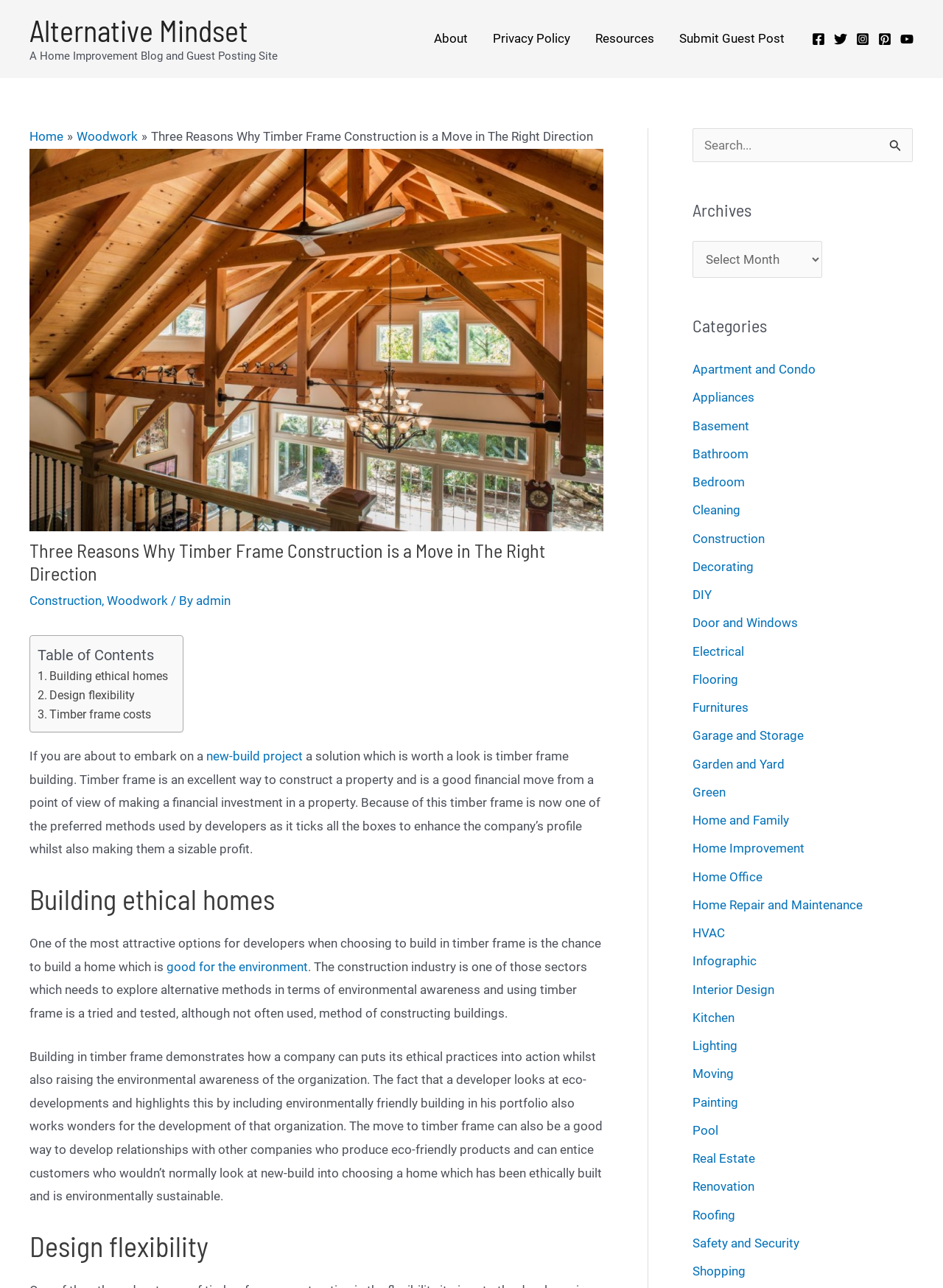Locate the bounding box of the user interface element based on this description: "Safety and Security".

[0.734, 0.959, 0.848, 0.971]